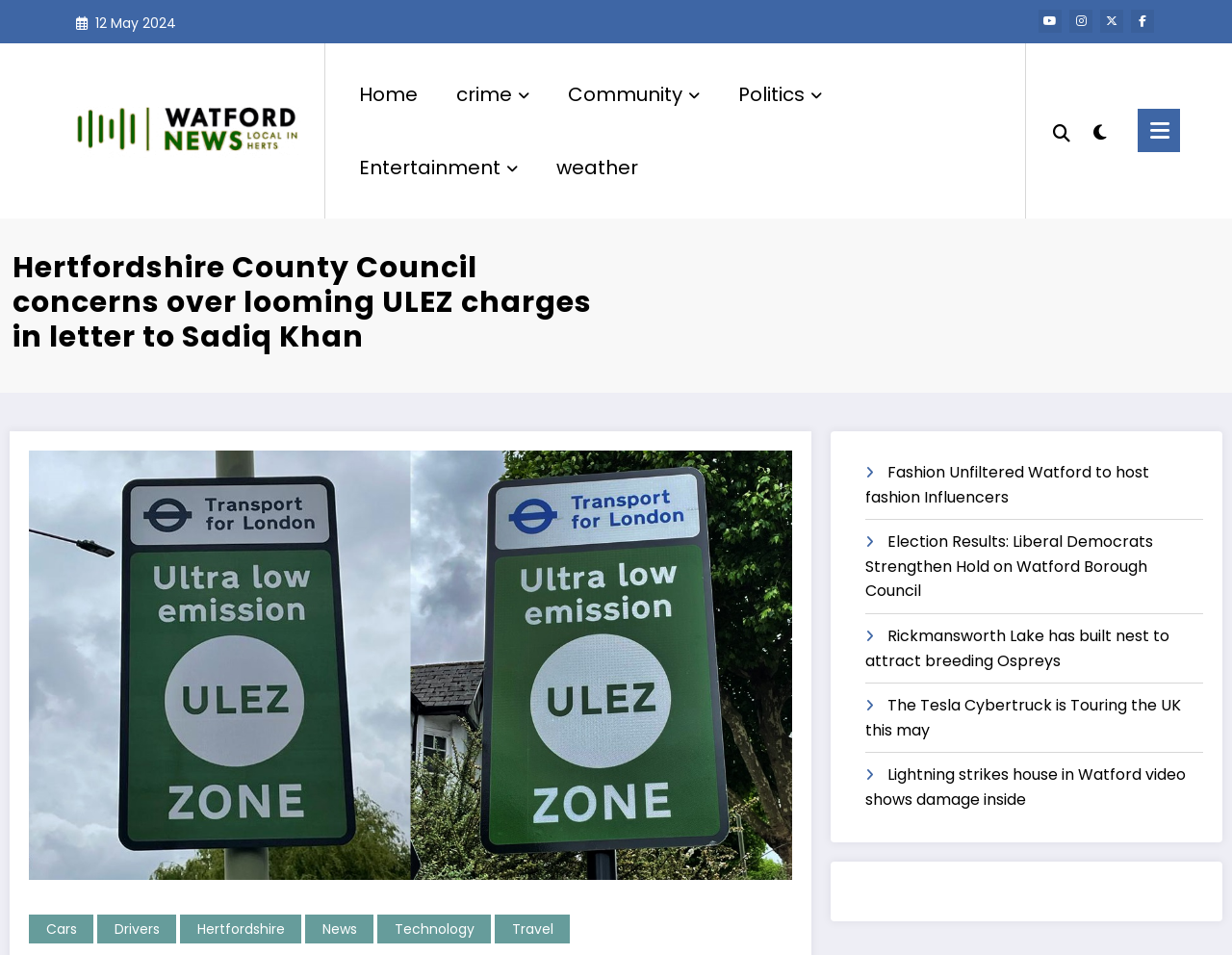Pinpoint the bounding box coordinates of the clickable area necessary to execute the following instruction: "Click on the 'Home' link". The coordinates should be given as four float numbers between 0 and 1, namely [left, top, right, bottom].

[0.276, 0.065, 0.355, 0.132]